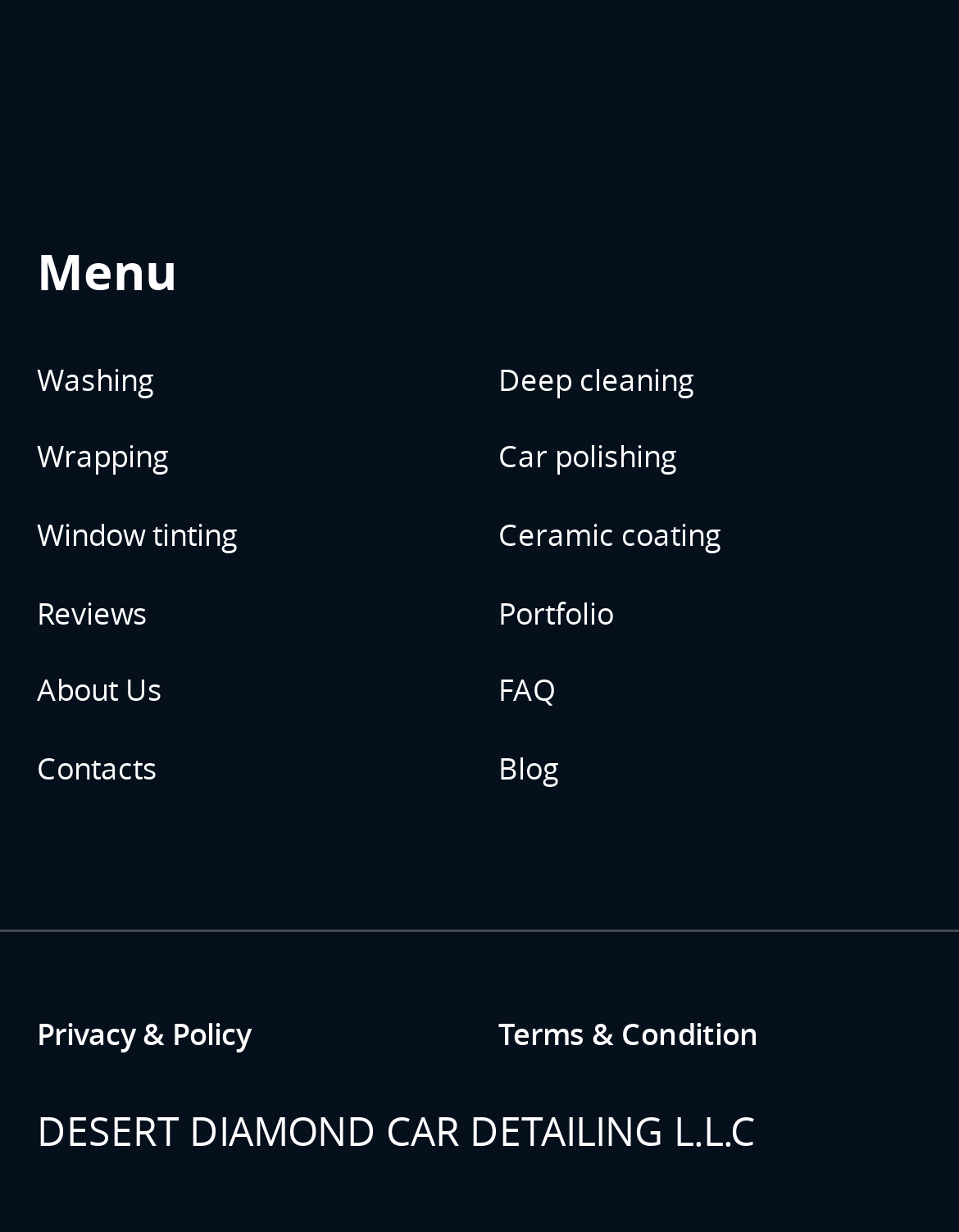Please determine the bounding box coordinates of the section I need to click to accomplish this instruction: "Check news dated February 17, 2023".

None